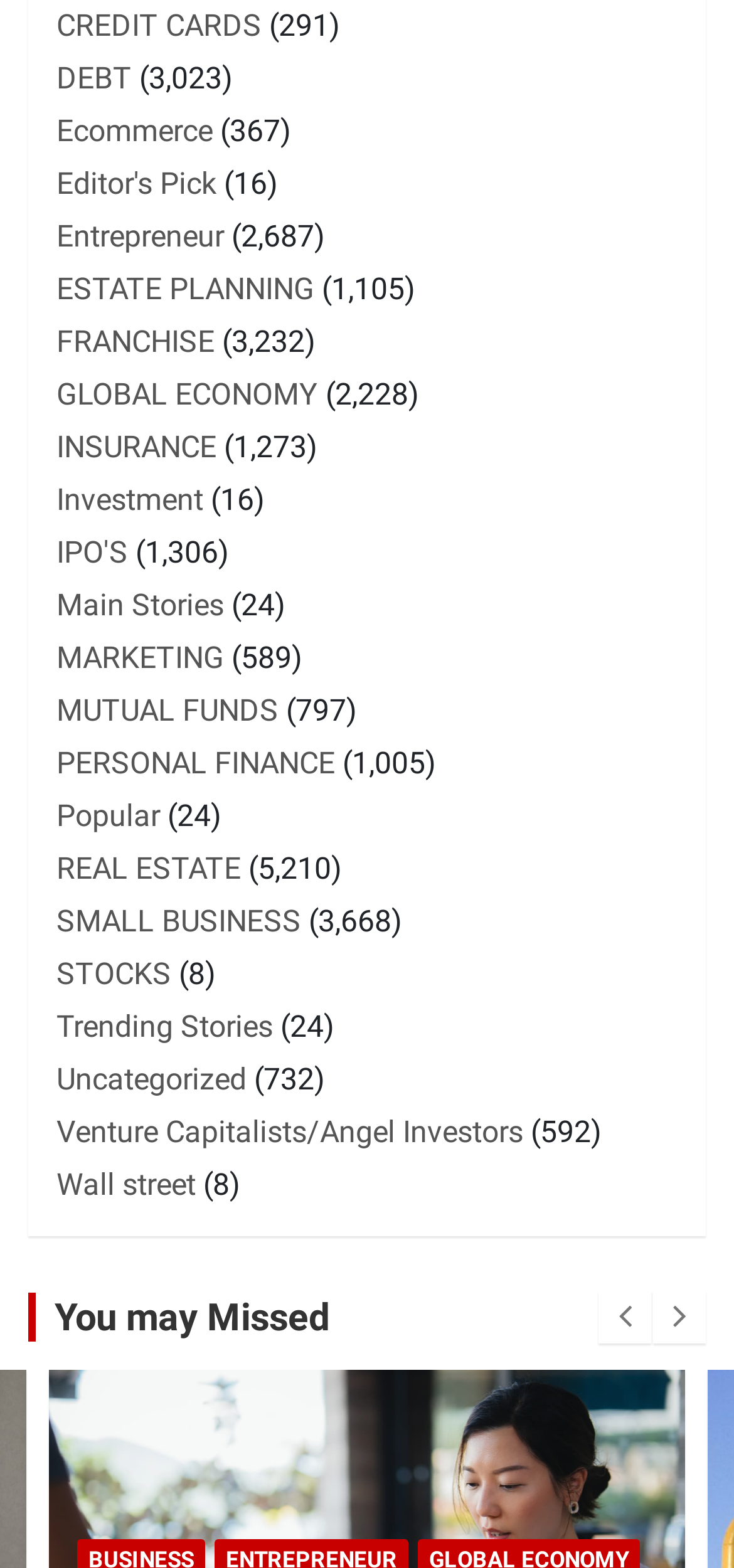Using the provided element description: "Uncategorized", identify the bounding box coordinates. The coordinates should be four floats between 0 and 1 in the order [left, top, right, bottom].

[0.077, 0.677, 0.336, 0.7]